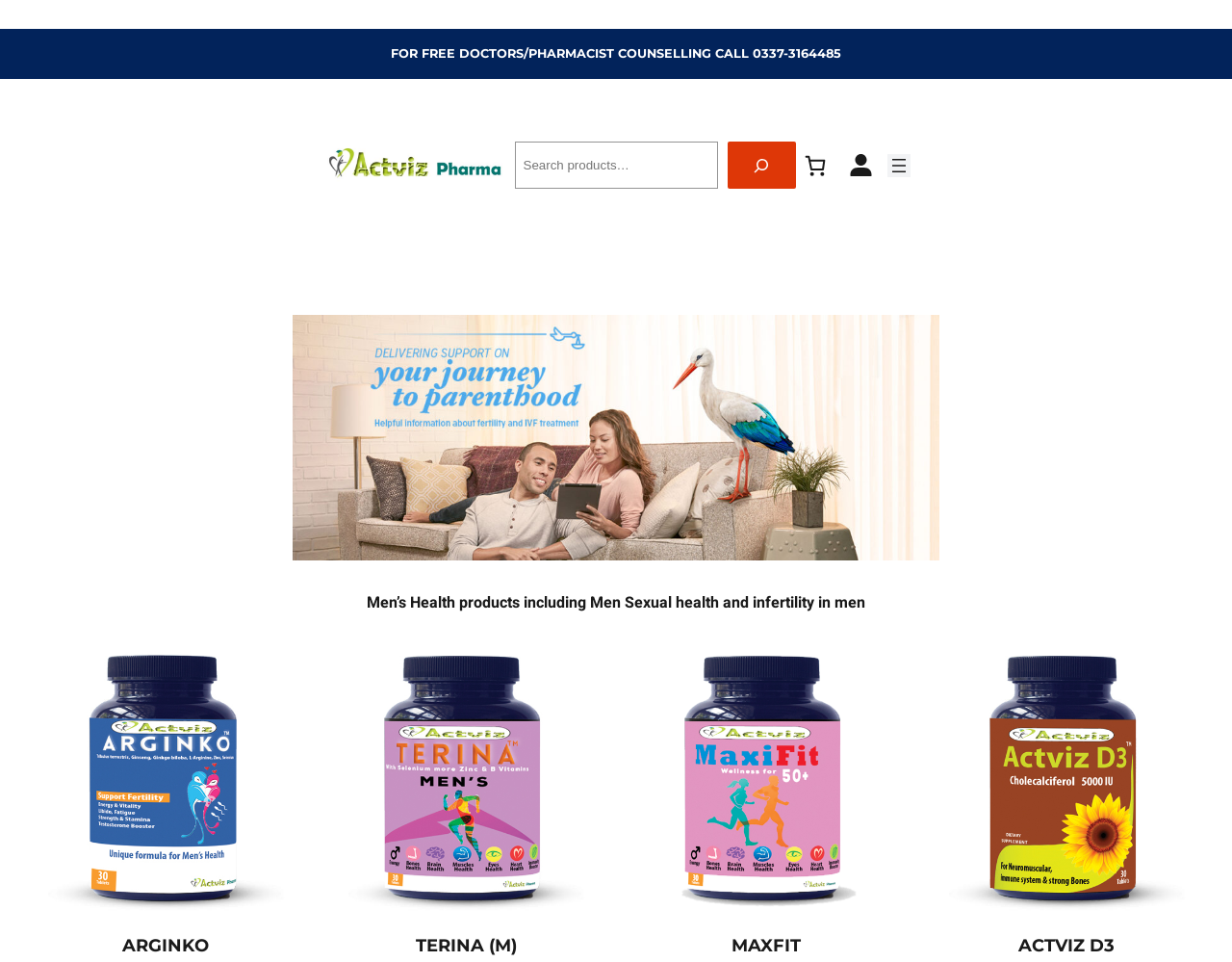Please determine the bounding box coordinates for the element with the description: "name="s" placeholder="Search products…"".

[0.418, 0.147, 0.583, 0.196]